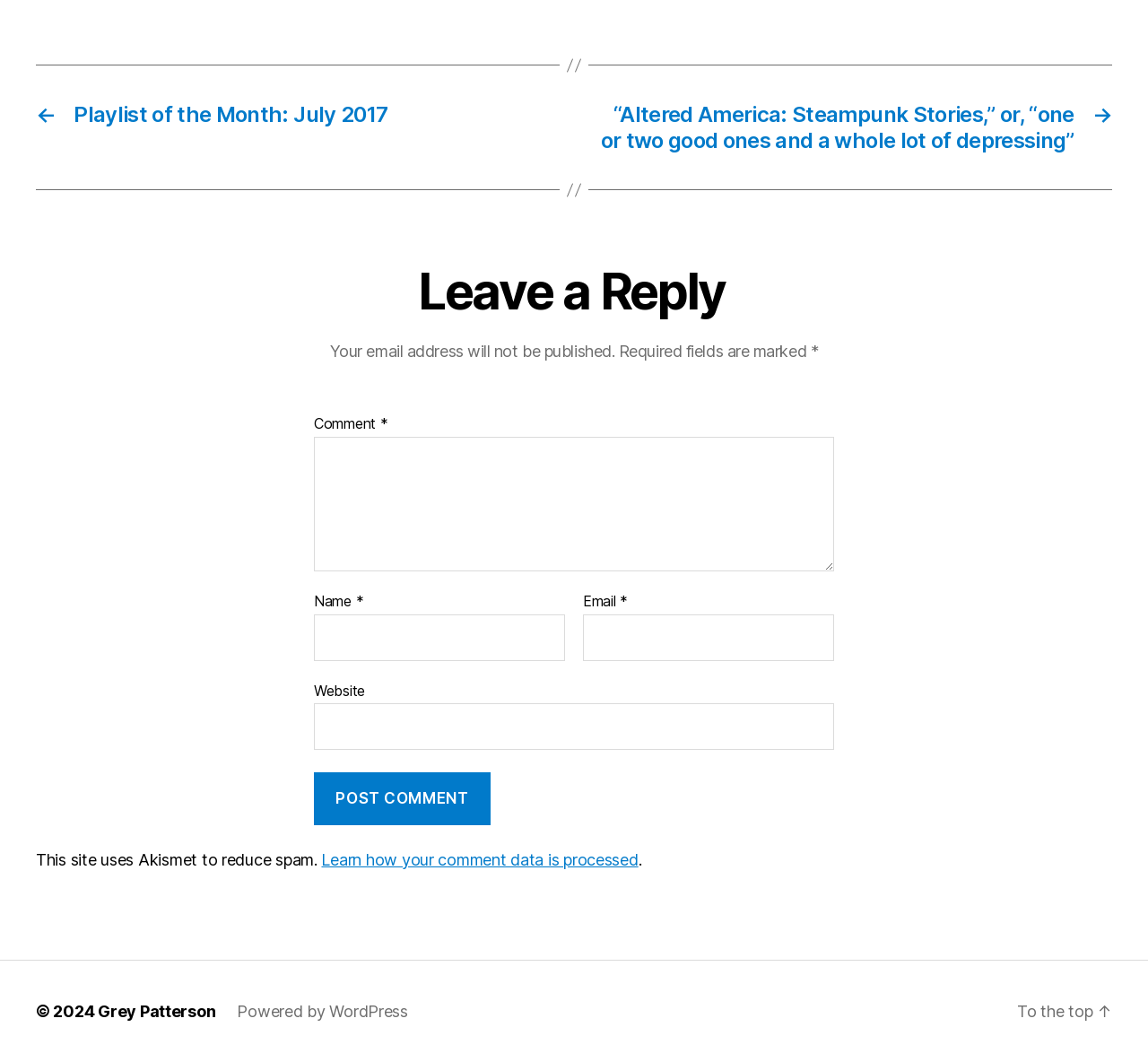Can you specify the bounding box coordinates for the region that should be clicked to fulfill this instruction: "Type your comment in the 'Comment' field".

[0.273, 0.411, 0.727, 0.538]